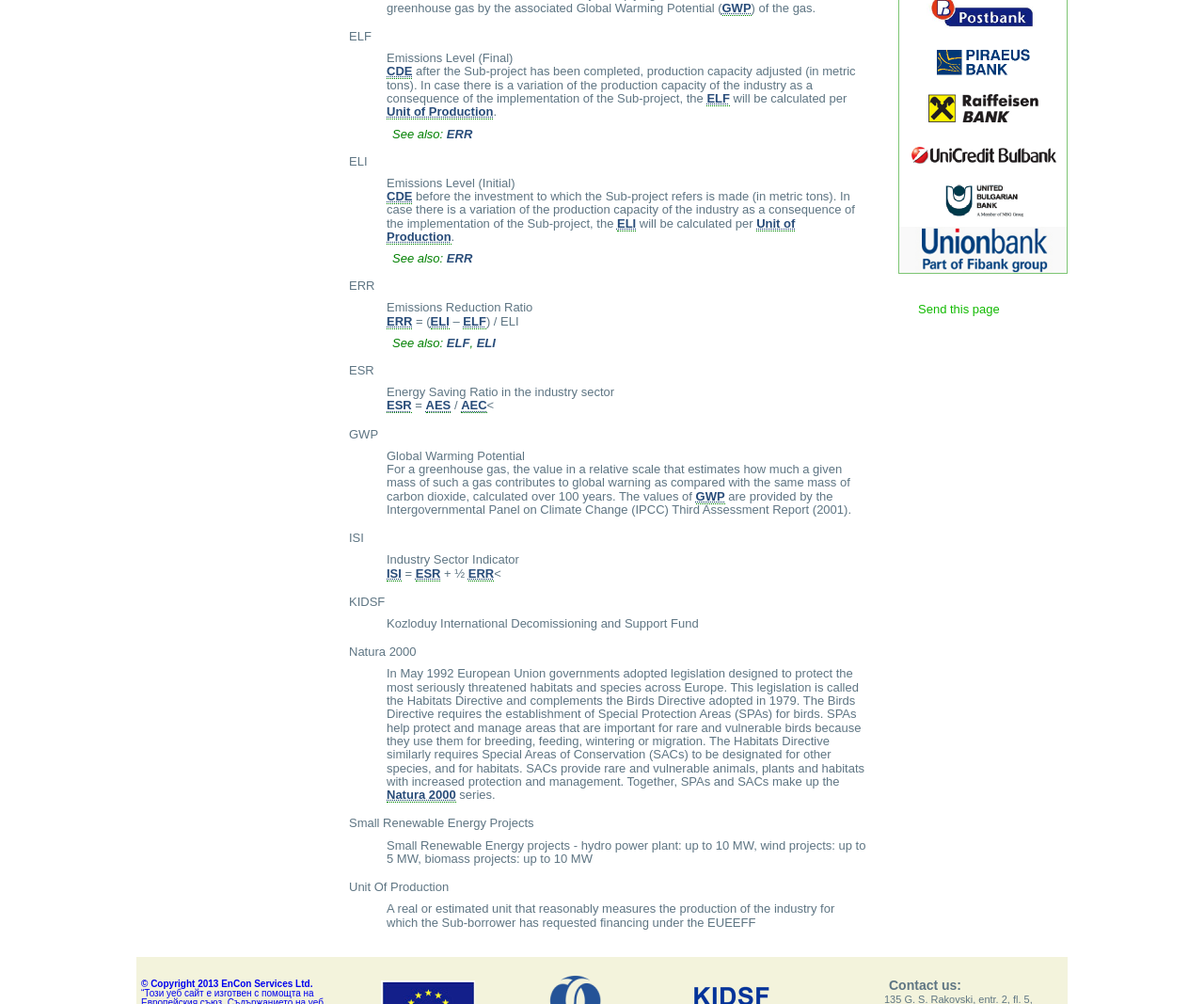Identify the bounding box coordinates of the HTML element based on this description: "Unit of Production".

[0.321, 0.215, 0.66, 0.244]